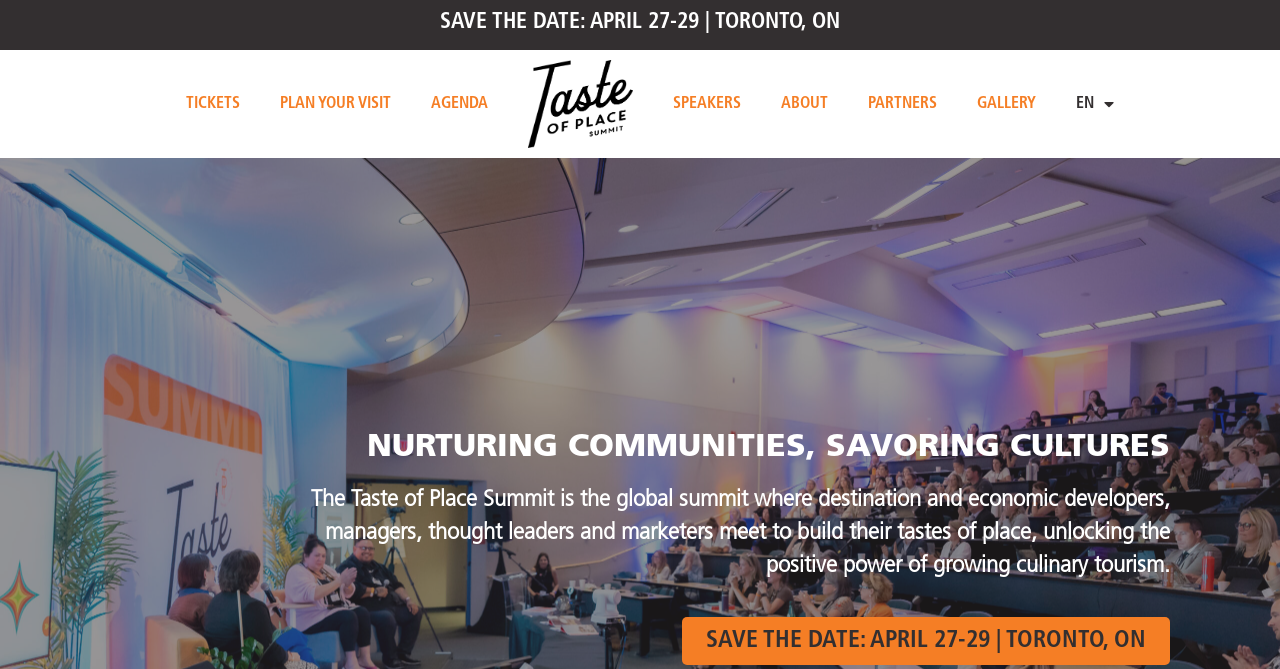How many links are in the top navigation menu?
Answer the question in as much detail as possible.

The top navigation menu contains links to 'TICKETS', 'PLAN YOUR VISIT', 'AGENDA', 'SPEAKERS', 'ABOUT', 'PARTNERS', and 'GALLERY'. By counting these links, we can determine that there are 7 links in the top navigation menu.